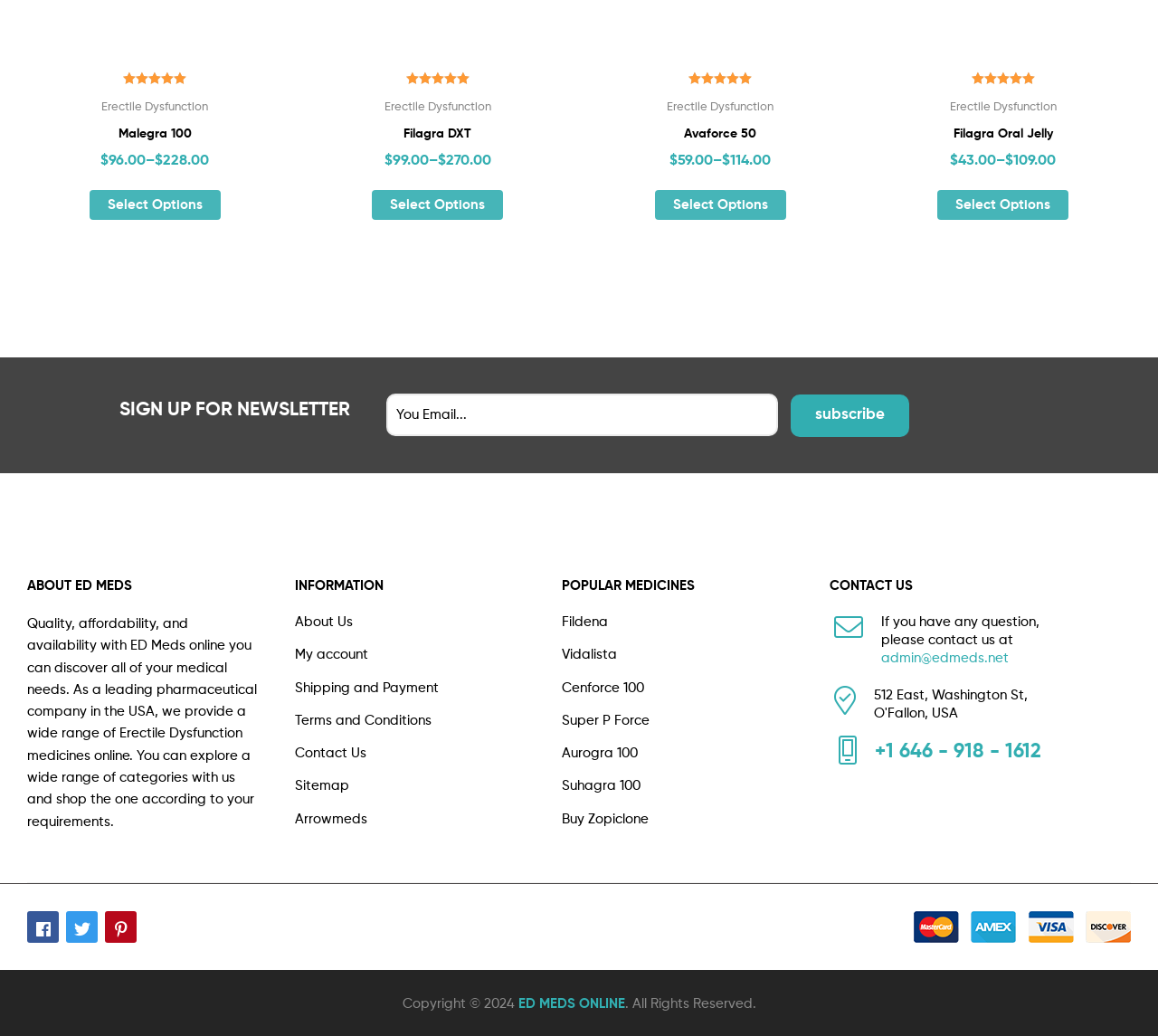Based on the element description Neve, identify the bounding box coordinates for the UI element. The coordinates should be in the format (top-left x, top-left y, bottom-right x, bottom-right y) and within the 0 to 1 range.

None